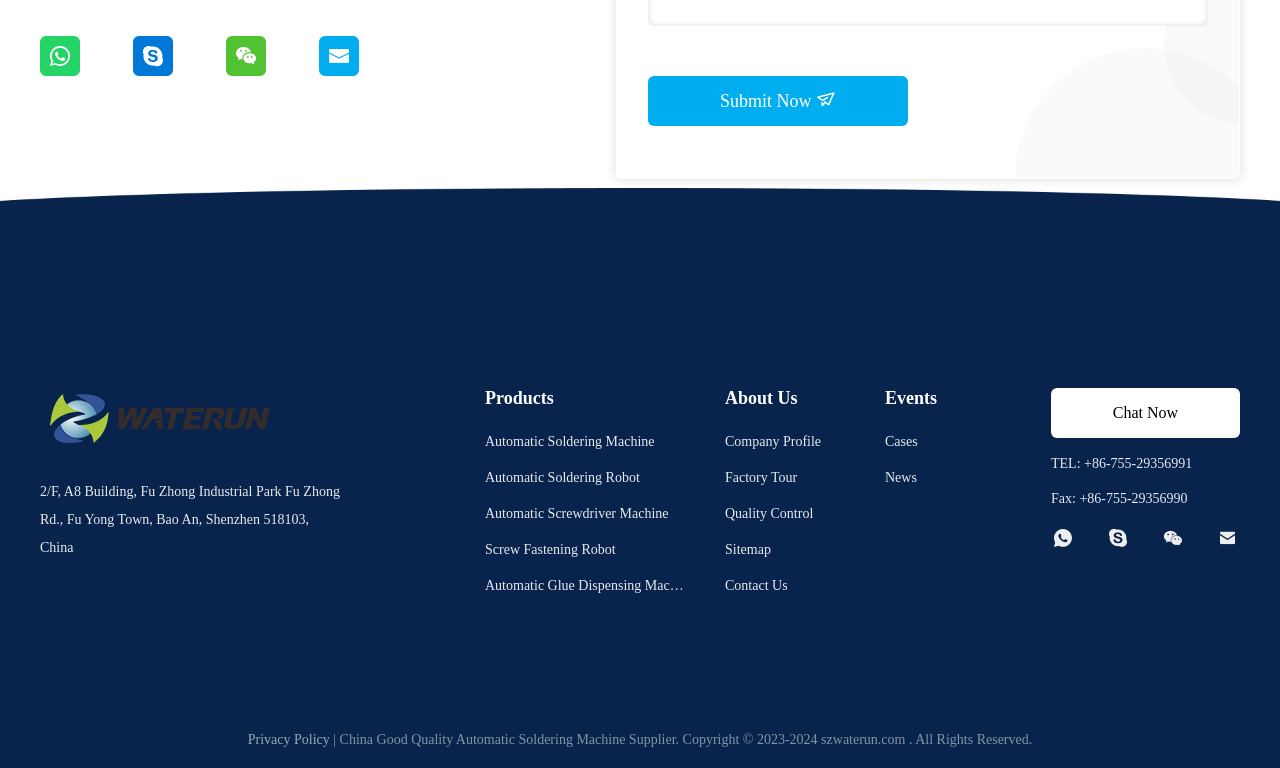Identify the bounding box coordinates for the UI element described as: "Screw Fastening Robot". The coordinates should be provided as four floats between 0 and 1: [left, top, right, bottom].

[0.379, 0.7, 0.535, 0.733]